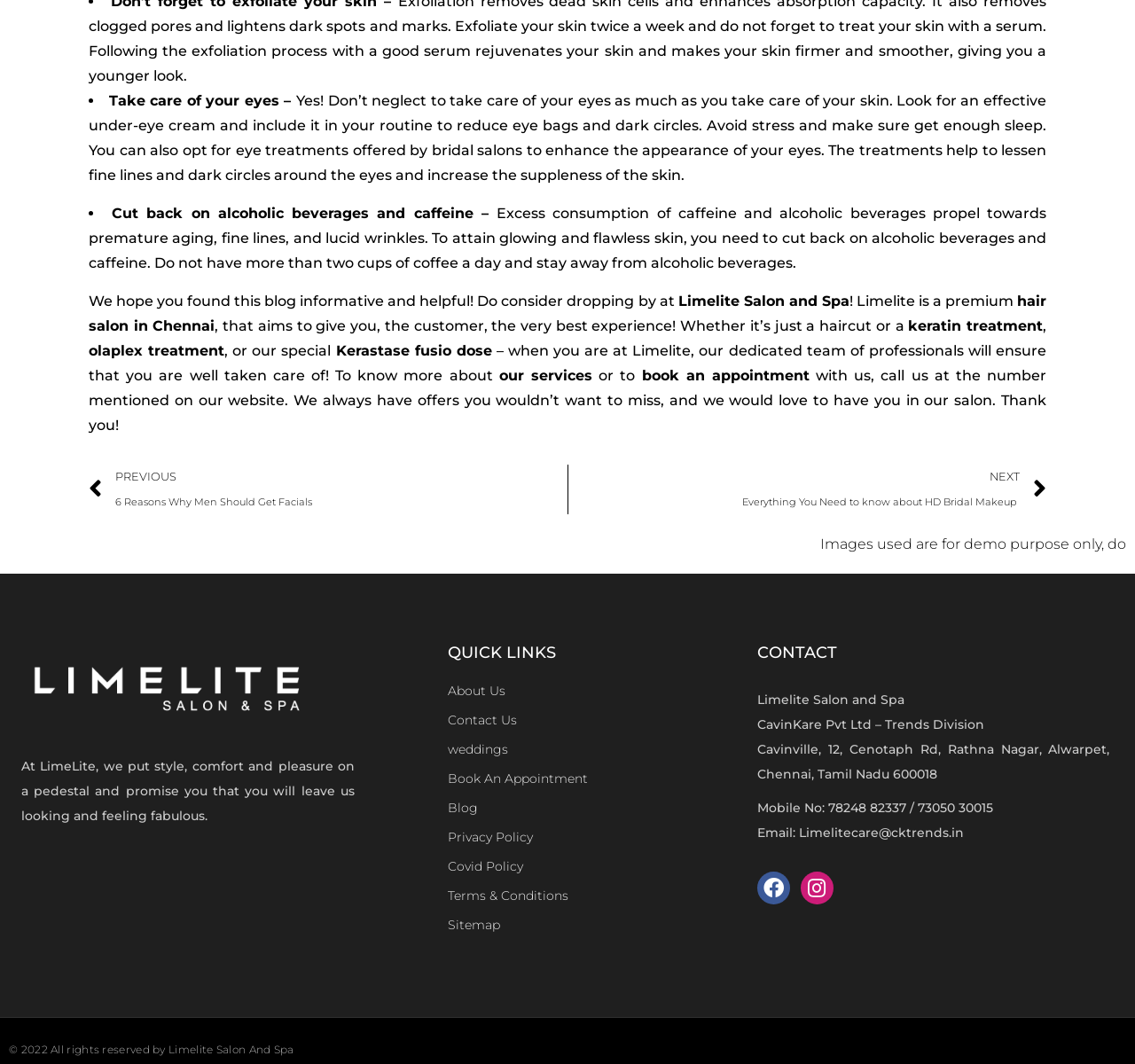Based on the image, please elaborate on the answer to the following question:
What is the email address of the salon?

The email address of the salon is mentioned in the CONTACT section as 'Email: Limelitecare@cktrends.in'.